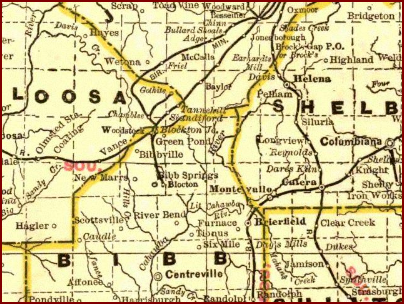Explain the image thoroughly, highlighting all key elements.

This historical map illustrates the Birmingham District in Alabama during the late 1800s, highlighting key towns and railroads that played a significant role in the region's coal mining industry. Notable locations include Marvel, AL, situated near Blocton, and other nearby communities. The map depicts major rail lines, essential for transporting coal from the abundant coal fields to processing sites. The coal industry significantly shaped the development and economy of these towns. Through this map, one can trace the geographical context of mining activities, the evolution of transportation routes, and the interconnectedness of communities in the Cahaba Coal Fields, offering a glimpse into the historical landscape that supported the thriving coal mining operations in this area.